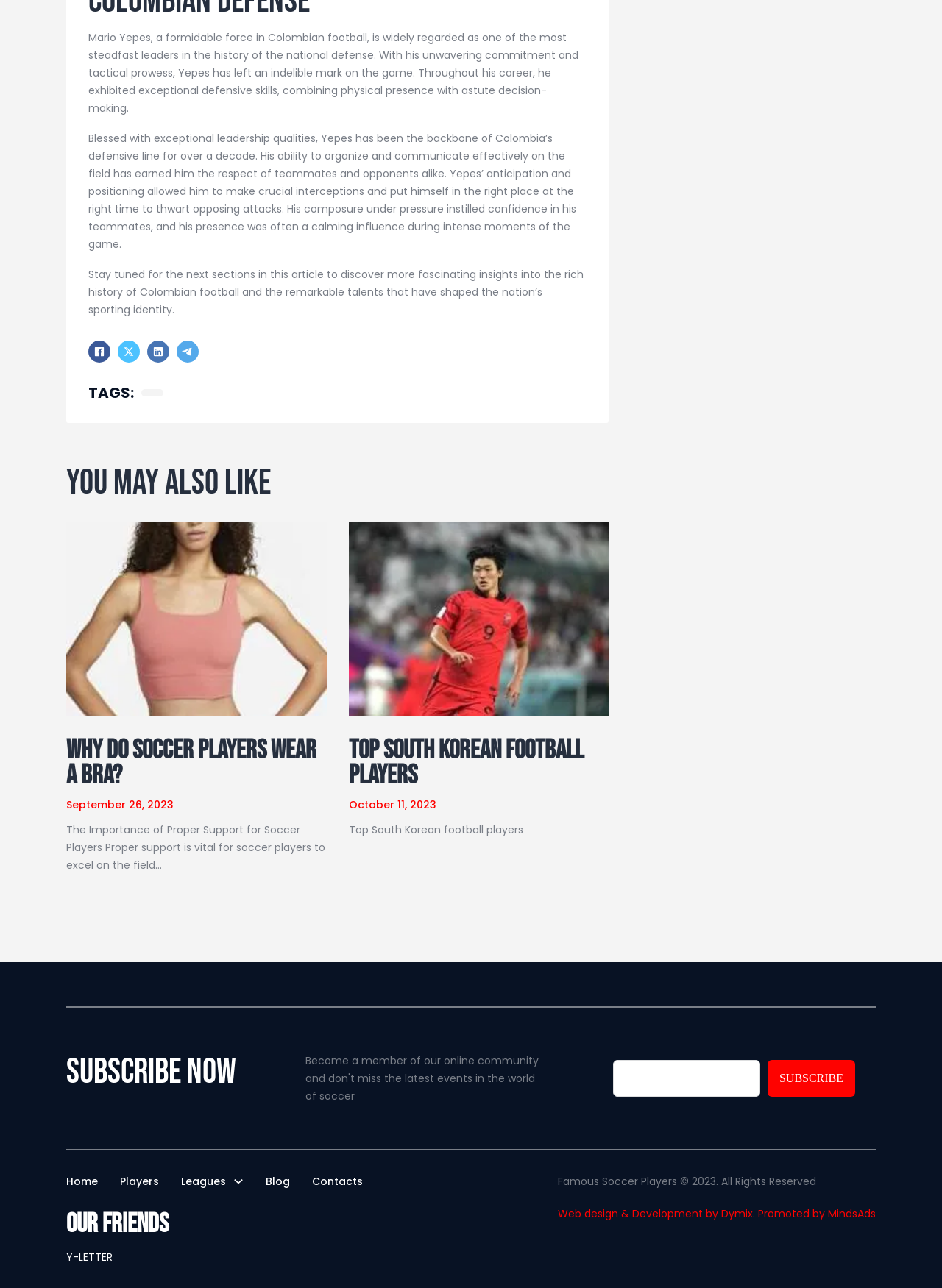Determine the bounding box coordinates of the clickable region to carry out the instruction: "Click on Facebook".

[0.094, 0.264, 0.117, 0.281]